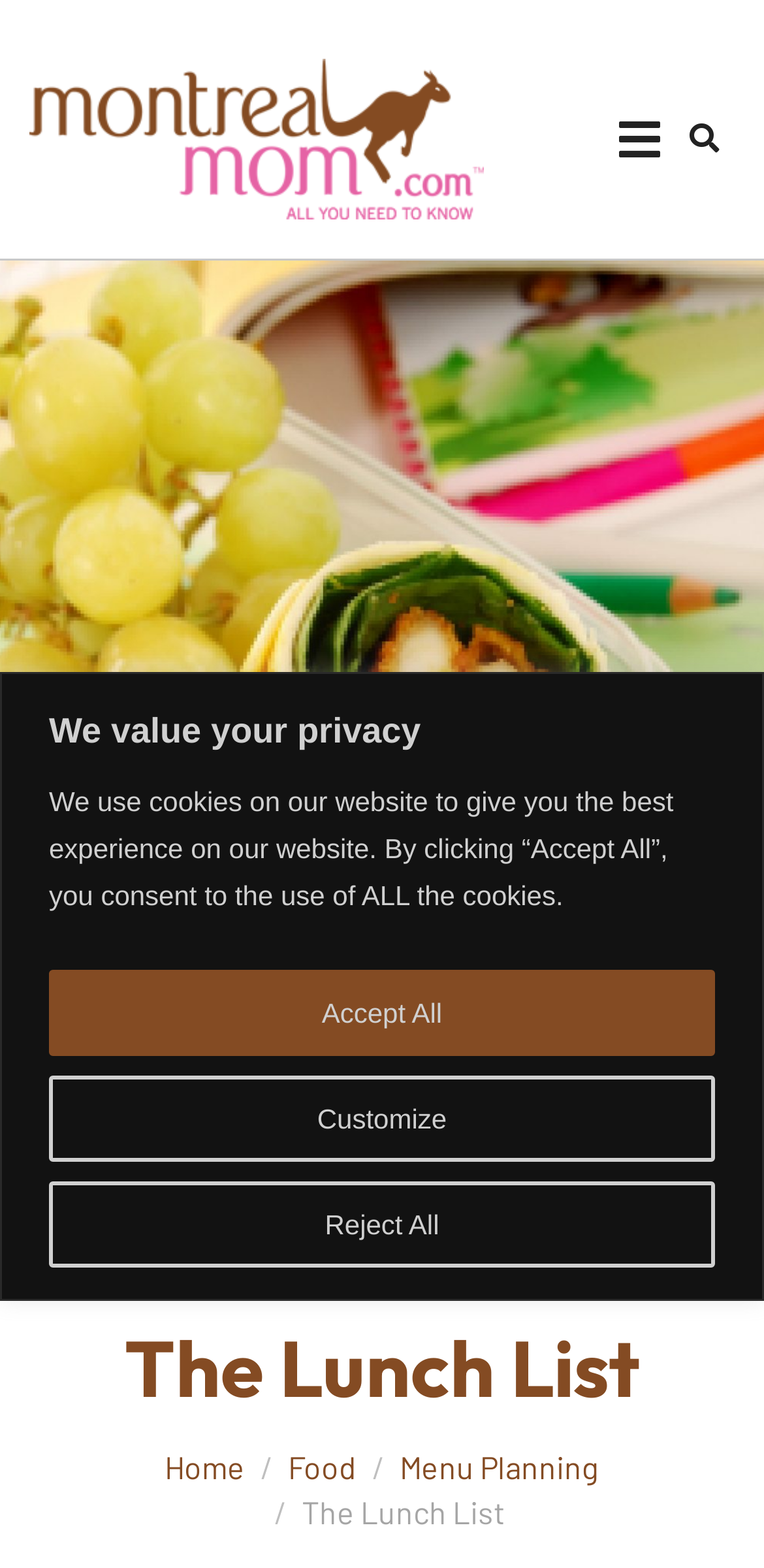Extract the bounding box coordinates of the UI element described: "Menu Planning". Provide the coordinates in the format [left, top, right, bottom] with values ranging from 0 to 1.

[0.523, 0.924, 0.785, 0.947]